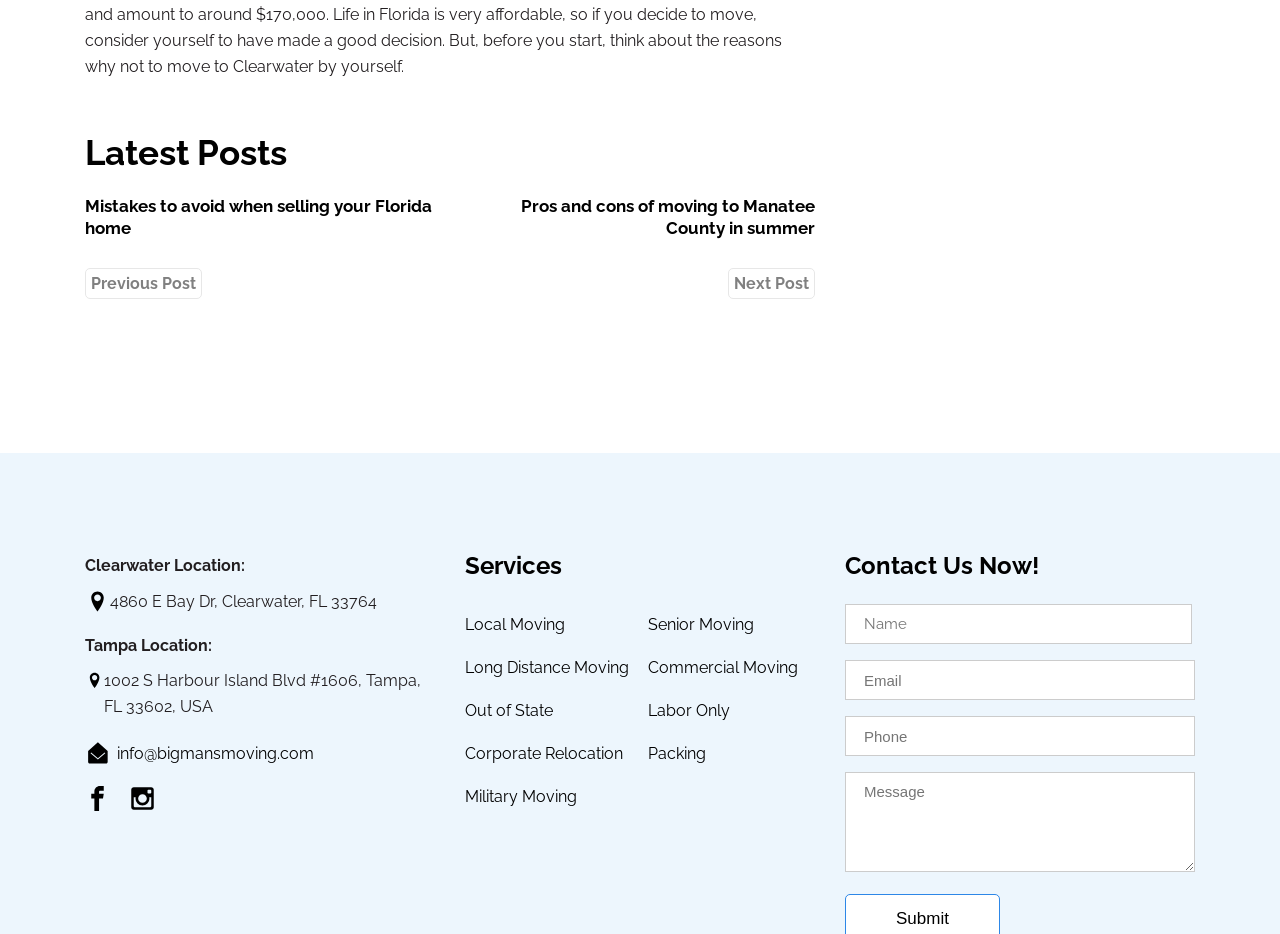Please study the image and answer the question comprehensively:
How many locations are listed?

I counted the number of location-related elements on the webpage, including 'Clearwater Location:' and 'Tampa Location:', and found that there are two locations listed.